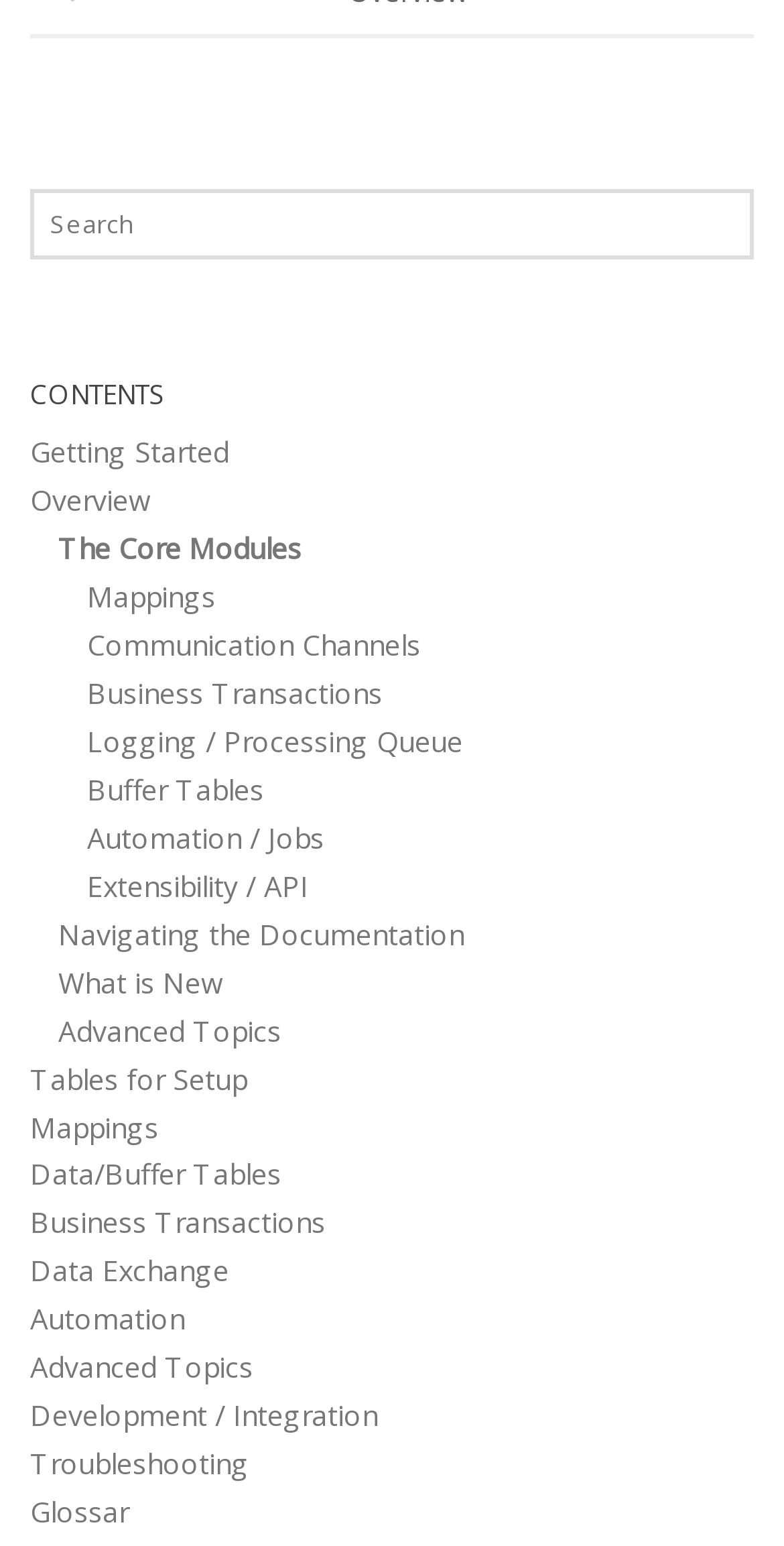Could you indicate the bounding box coordinates of the region to click in order to complete this instruction: "Learn about The Core Modules".

[0.075, 0.342, 0.385, 0.367]